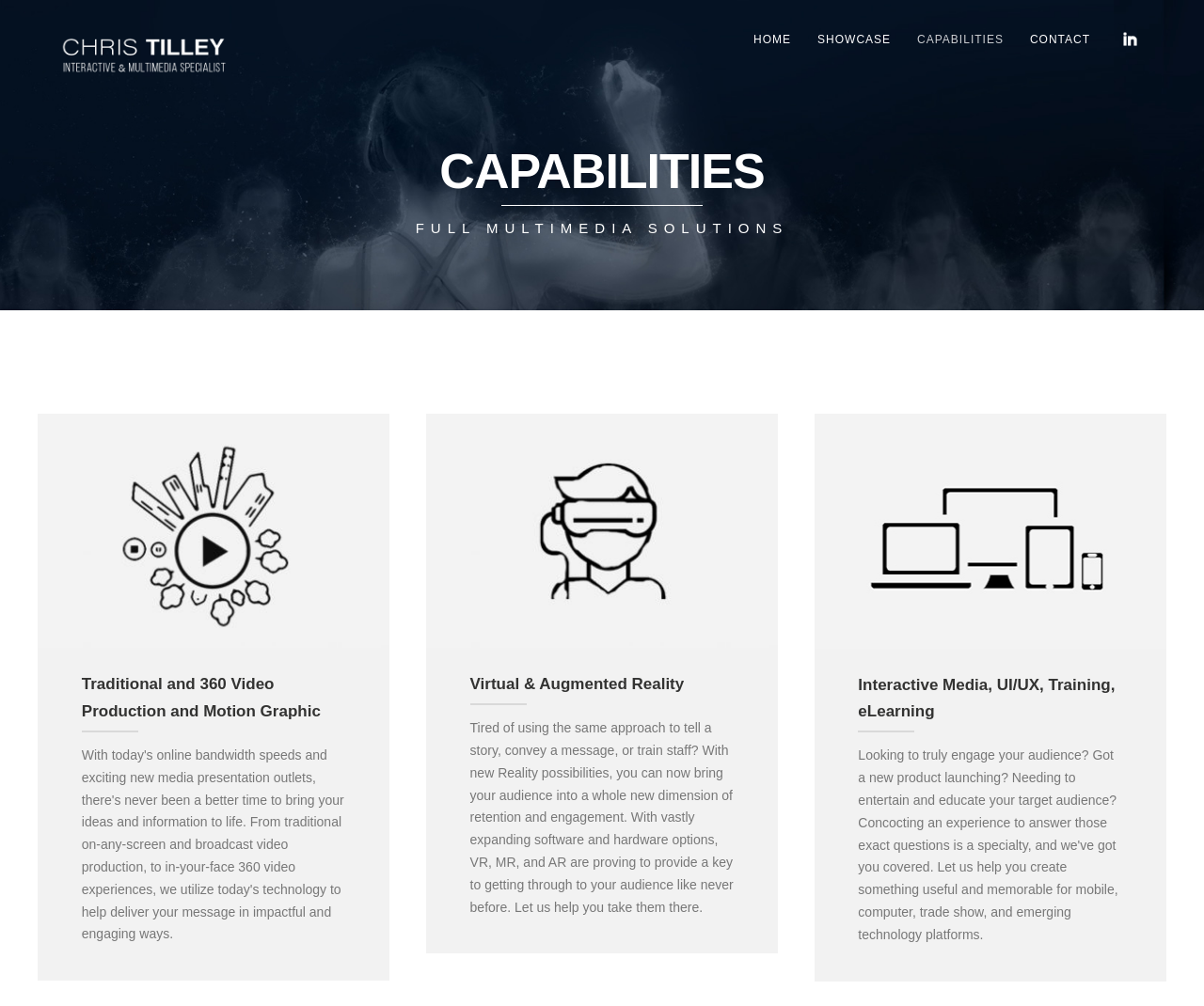What is the third capability listed?
Please provide a single word or phrase as the answer based on the screenshot.

Interactive Media, UI/UX, Training, eLearning